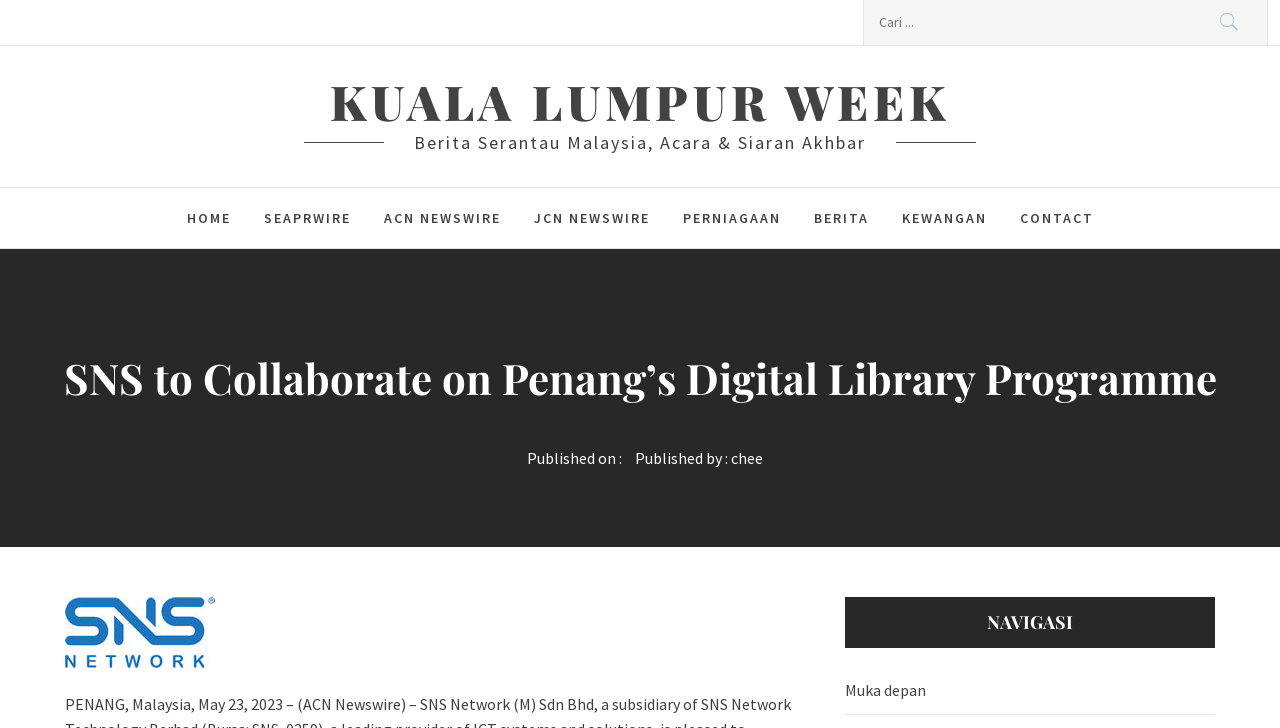Determine the bounding box coordinates of the section I need to click to execute the following instruction: "click on HOME". Provide the coordinates as four float numbers between 0 and 1, i.e., [left, top, right, bottom].

[0.134, 0.259, 0.192, 0.341]